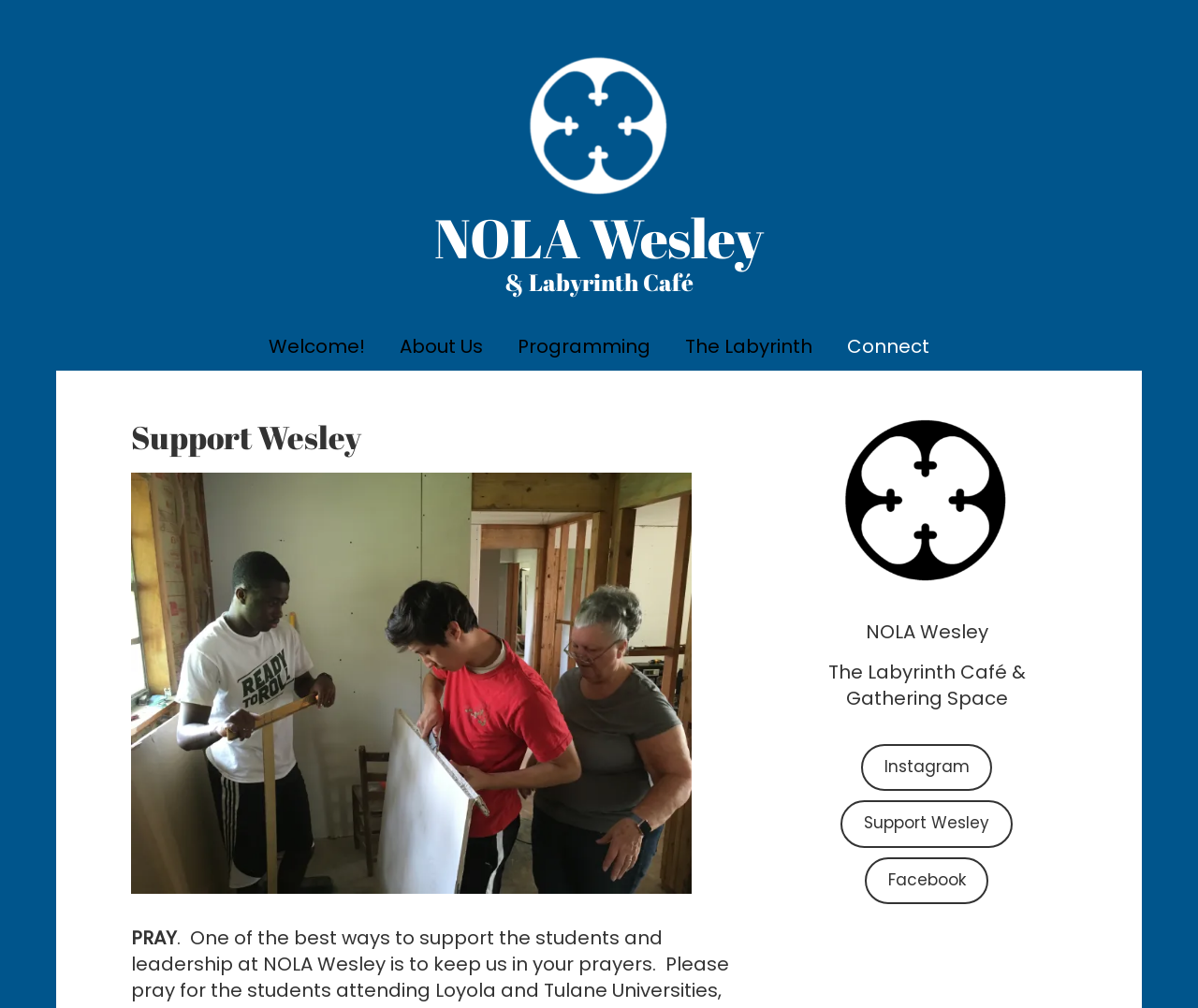Given the element description, predict the bounding box coordinates in the format (top-left x, top-left y, bottom-right x, bottom-right y), using floating point numbers between 0 and 1: Support Wesley

[0.702, 0.794, 0.845, 0.841]